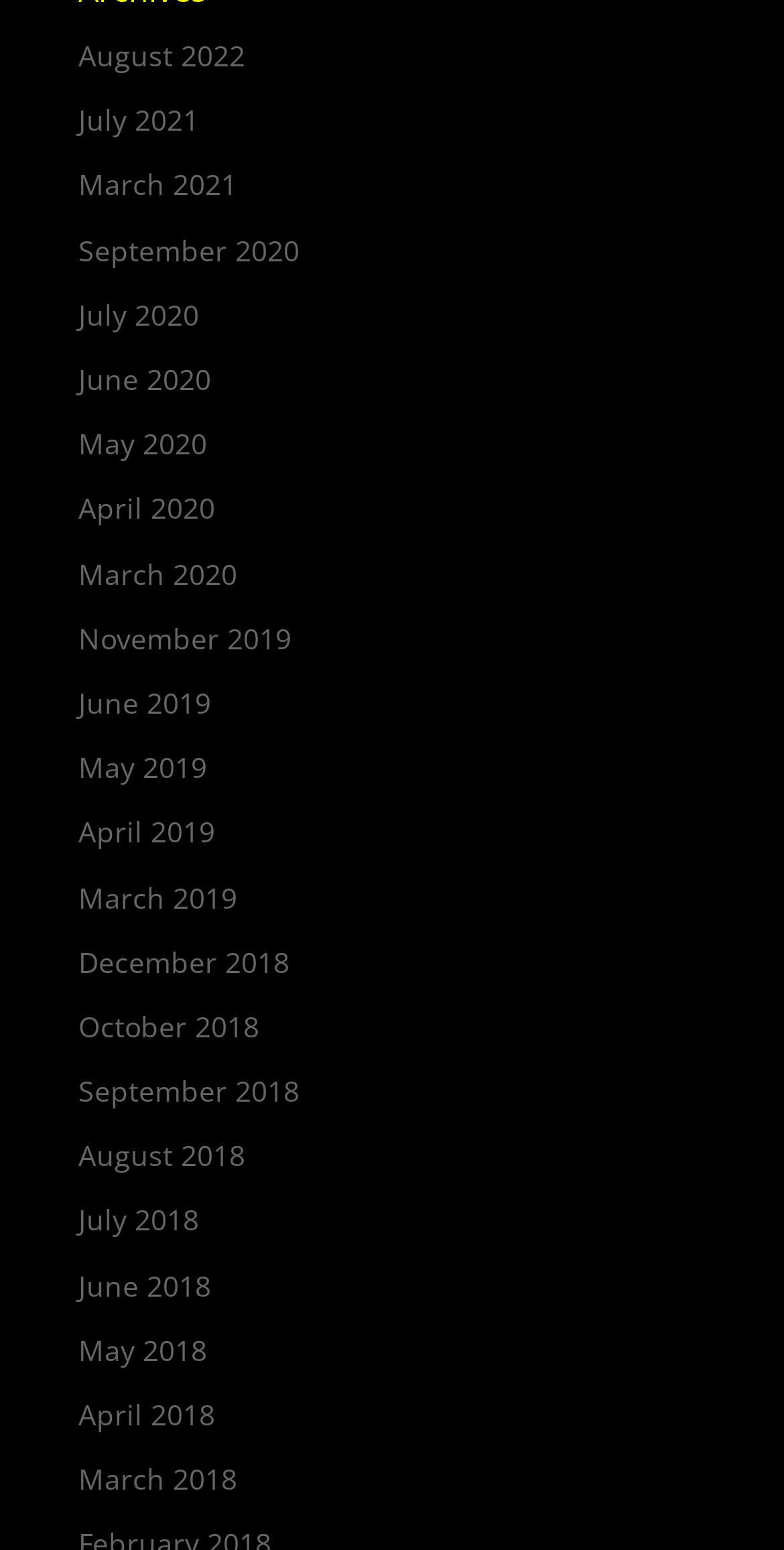Pinpoint the bounding box coordinates of the area that must be clicked to complete this instruction: "go to July 2021".

[0.1, 0.065, 0.254, 0.09]